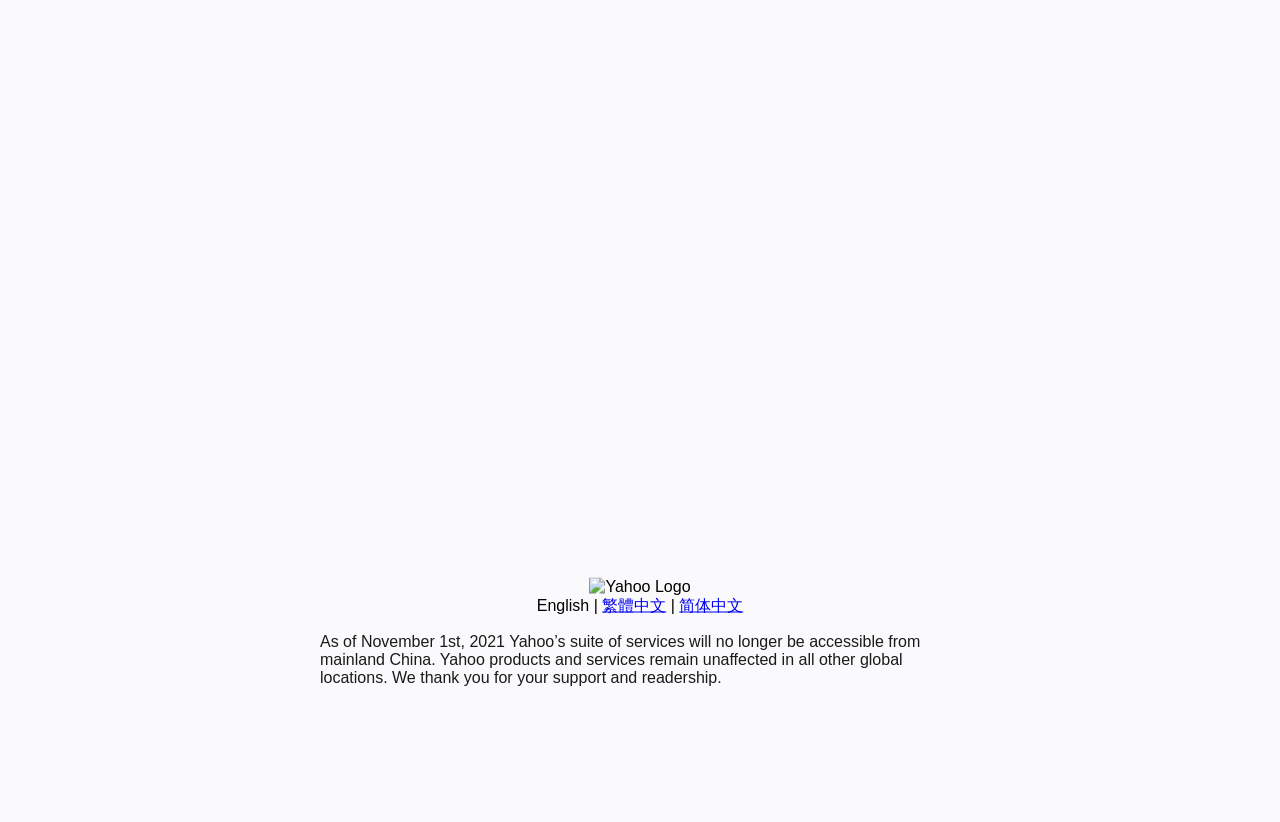Using the webpage screenshot, locate the HTML element that fits the following description and provide its bounding box: "简体中文".

[0.531, 0.726, 0.581, 0.746]